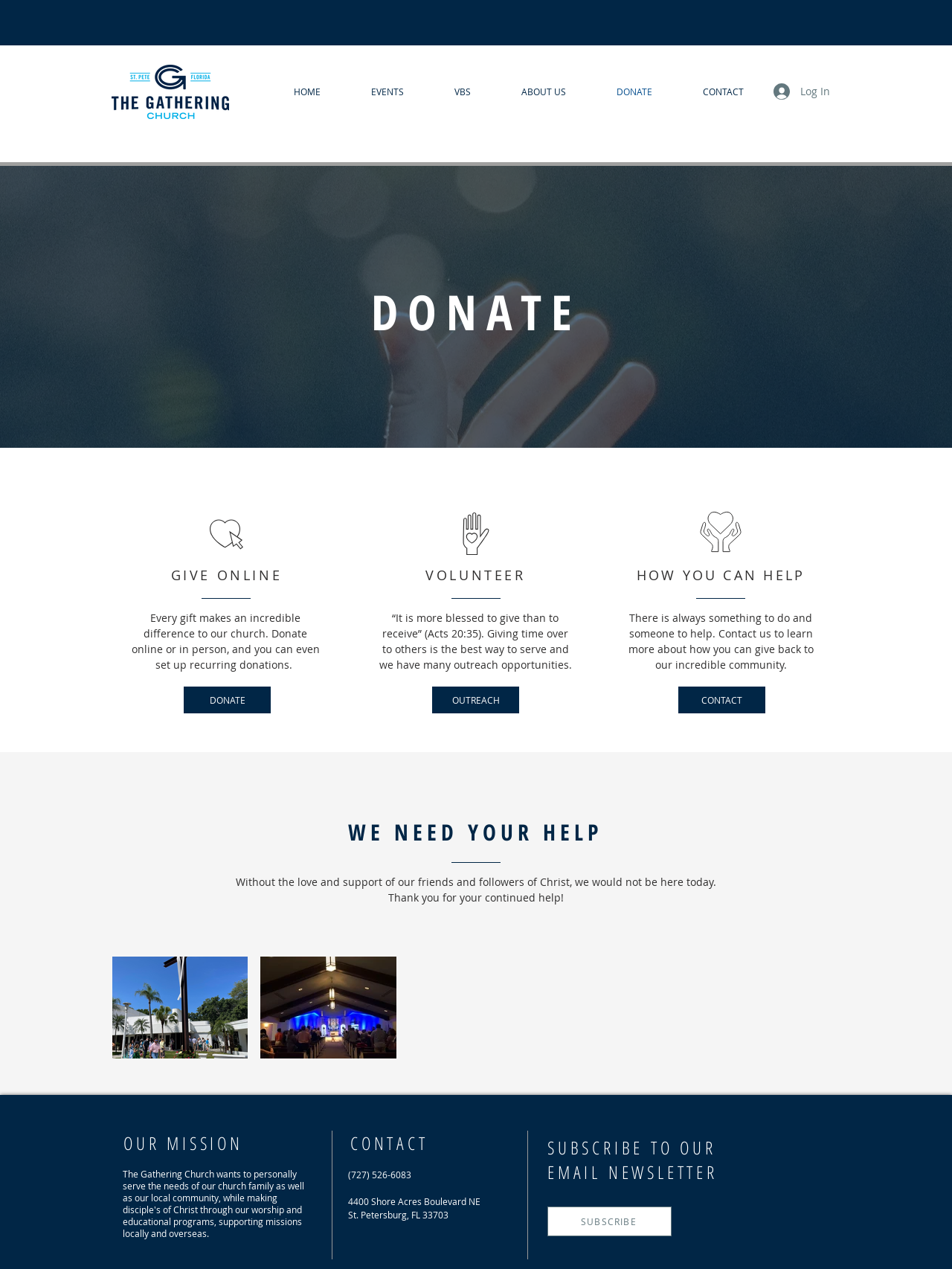Please reply with a single word or brief phrase to the question: 
What is the text of the first link in the navigation?

HOME